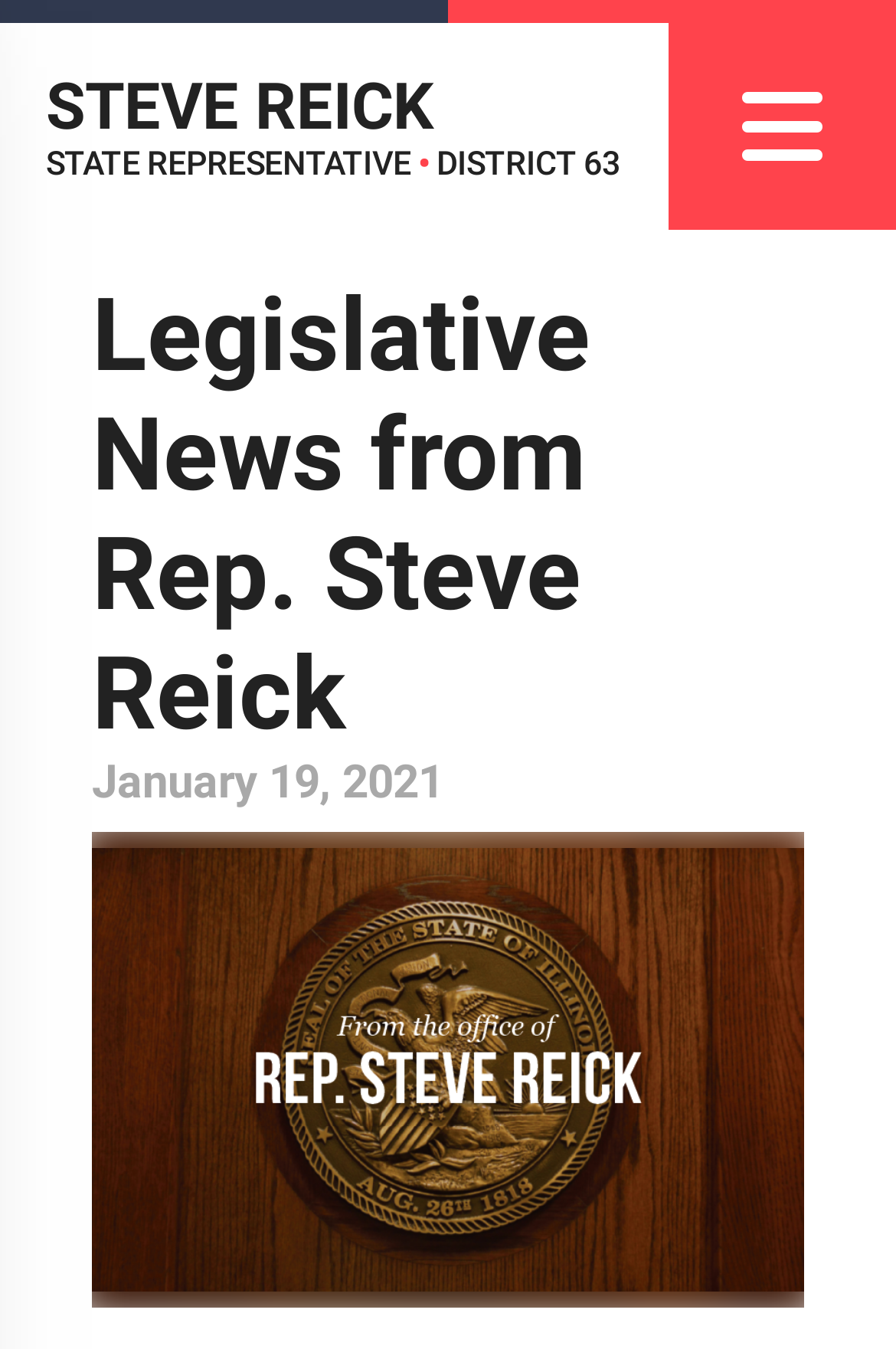Identify the webpage's primary heading and generate its text.

Legislative News from Rep. Steve Reick